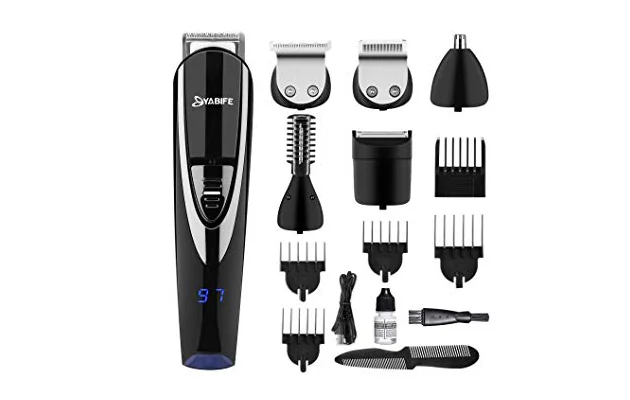Please give a short response to the question using one word or a phrase:
What is the maximum runtime of the trimmer?

90 minutes